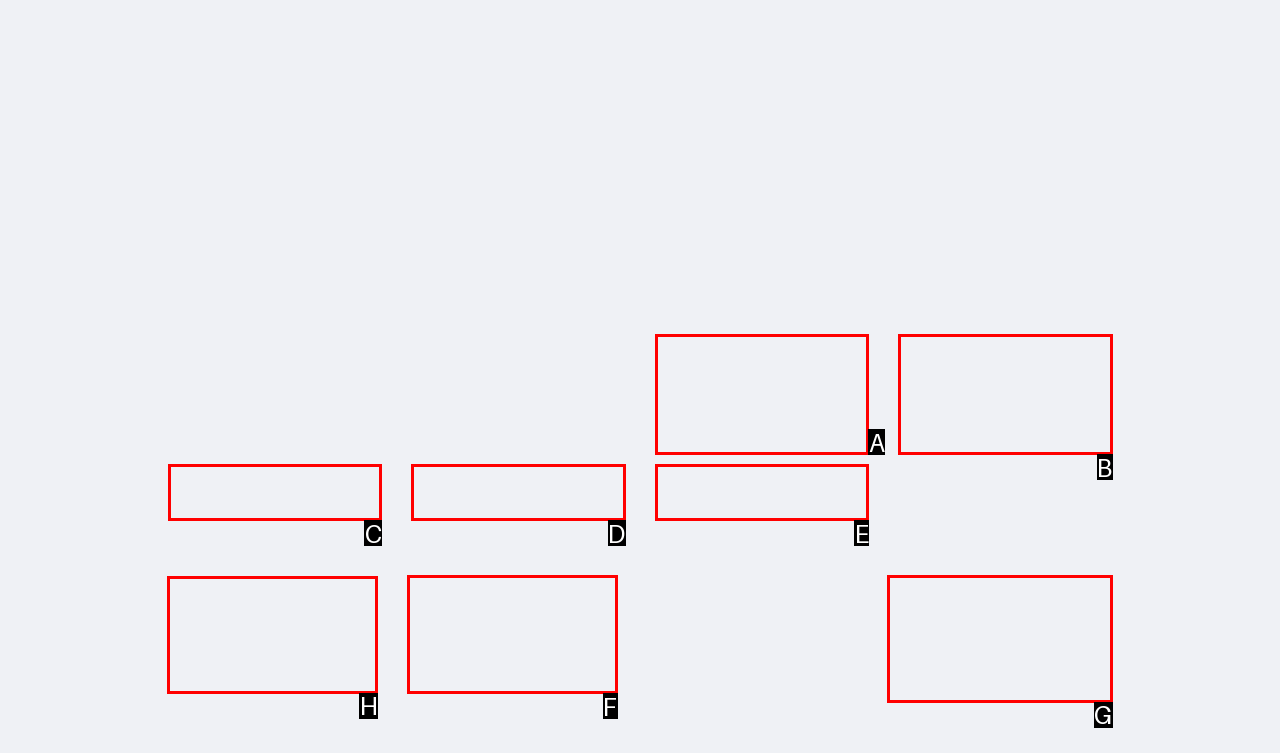Determine which letter corresponds to the UI element to click for this task: Check how to improve sleep and health
Respond with the letter from the available options.

H